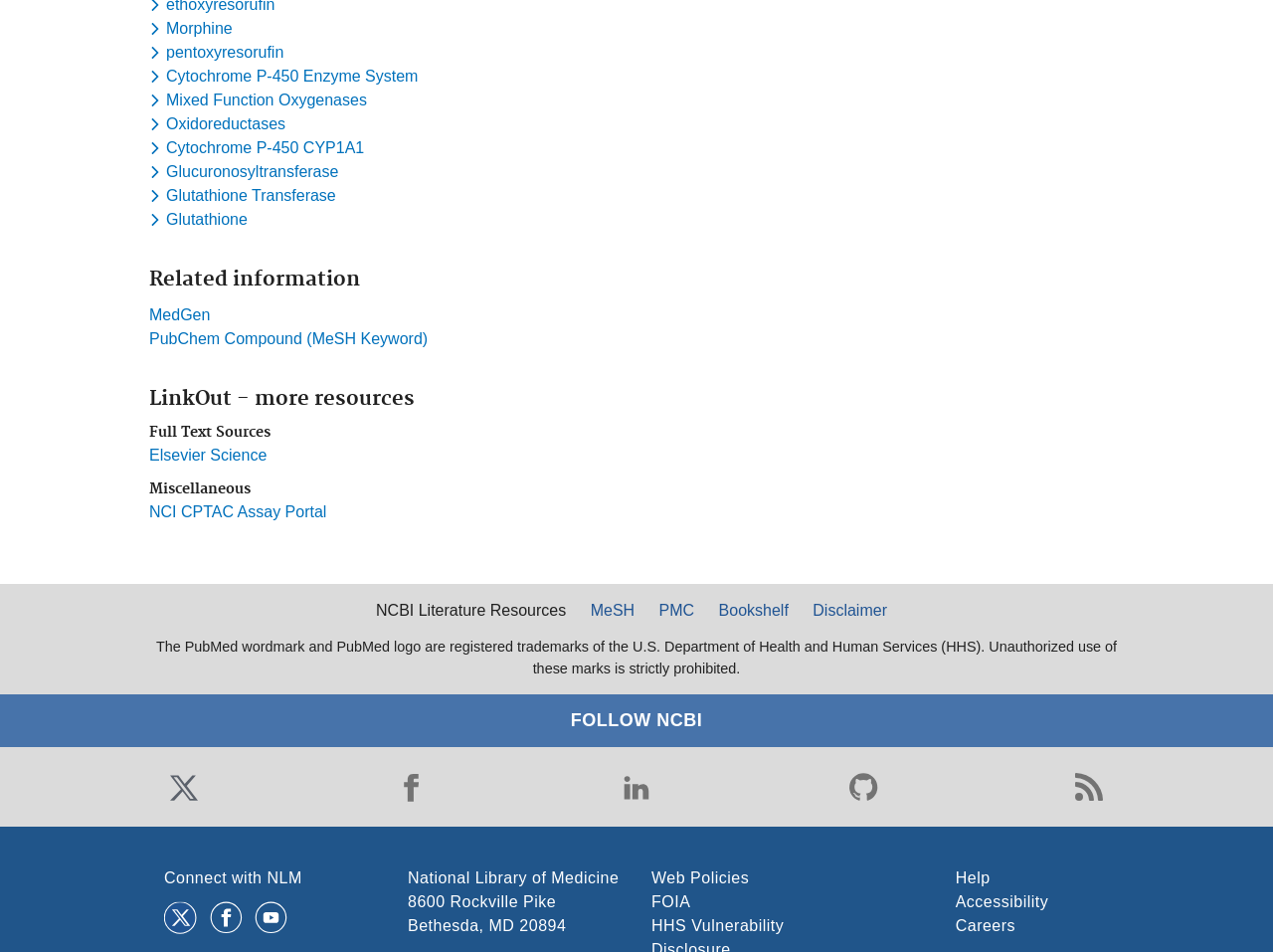How many social media links are present at the bottom of the webpage?
Examine the screenshot and reply with a single word or phrase.

5